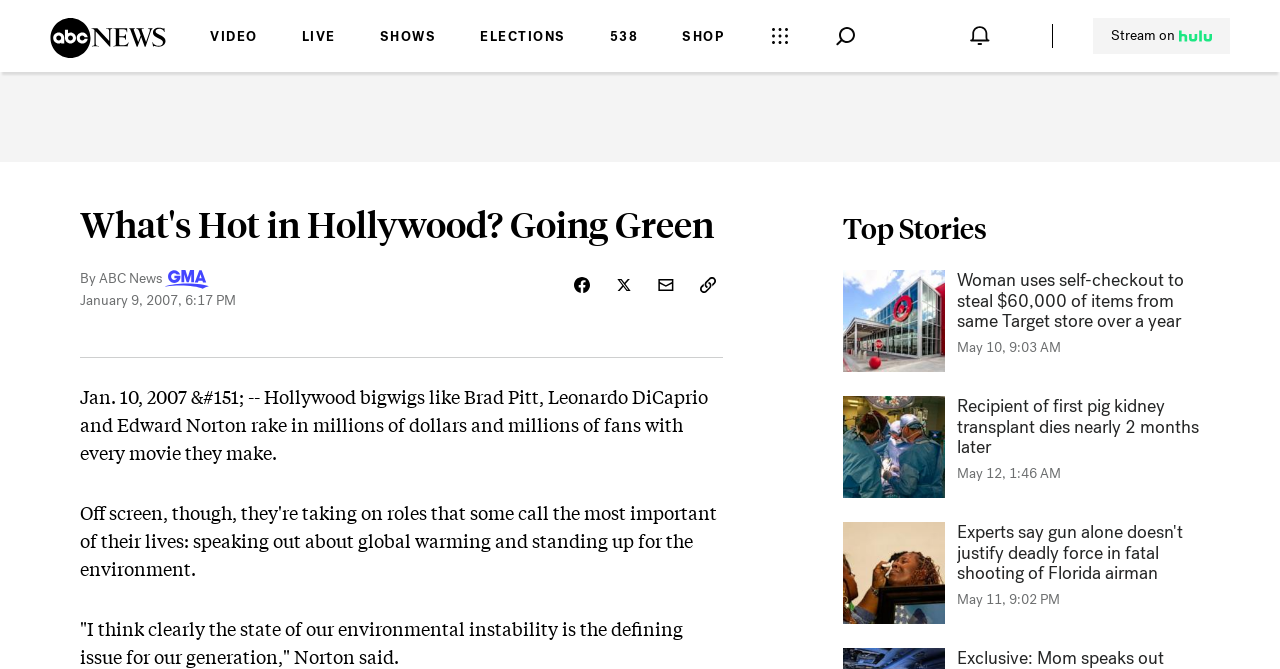Given the description "parent_node: ABC News", provide the bounding box coordinates of the corresponding UI element.

[0.741, 0.0, 0.791, 0.108]